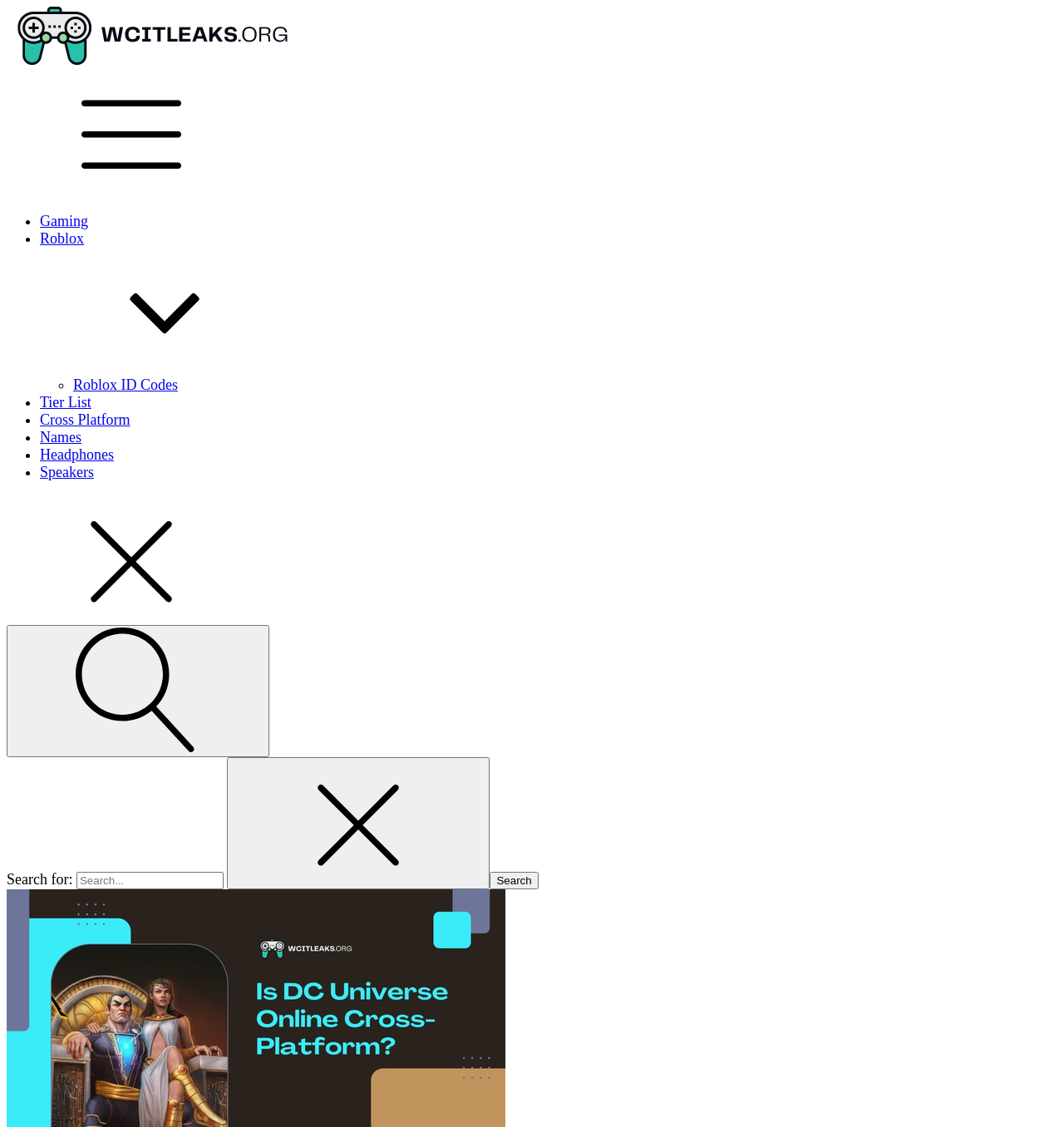Can you give a comprehensive explanation to the question given the content of the image?
What is the category of the article?

The category of the article is 'Gaming', which is indicated by the link 'Gaming' in the menu section of the webpage.